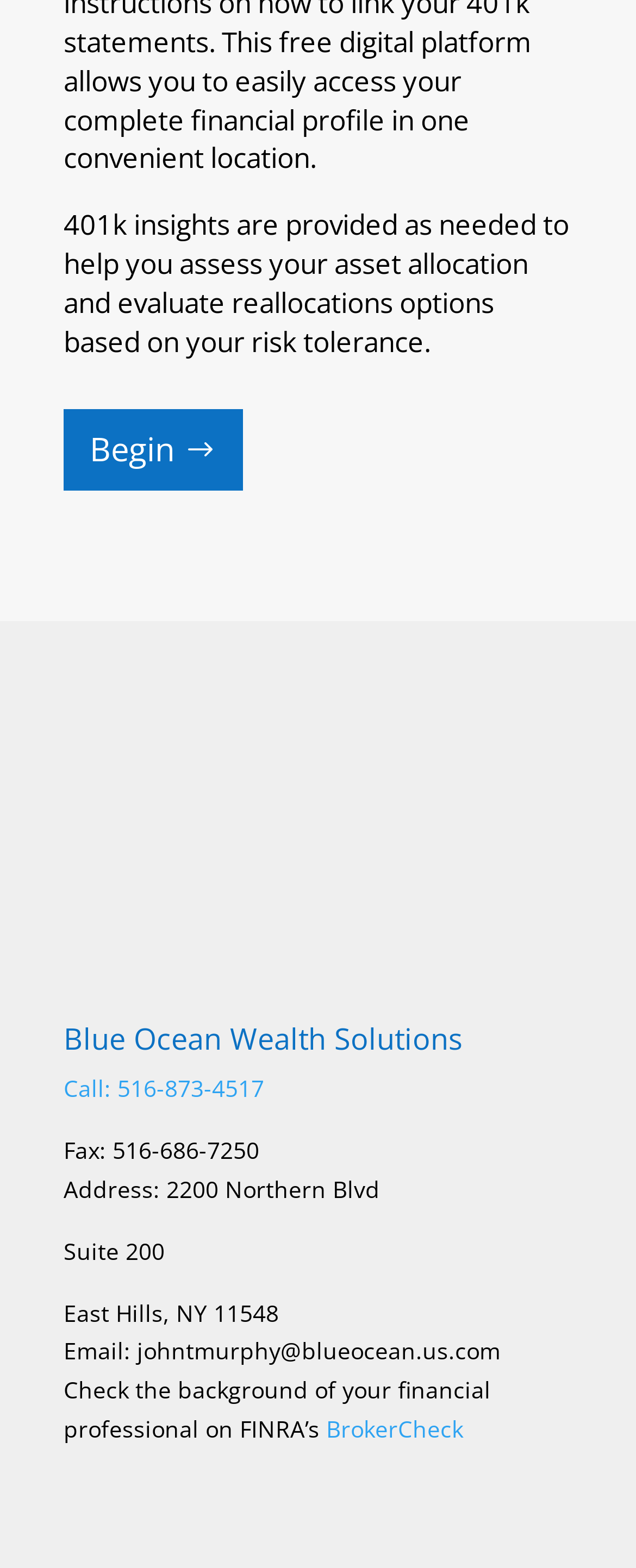Bounding box coordinates should be provided in the format (top-left x, top-left y, bottom-right x, bottom-right y) with all values between 0 and 1. Identify the bounding box for this UI element: Call: 516-873-4517

[0.1, 0.684, 0.415, 0.704]